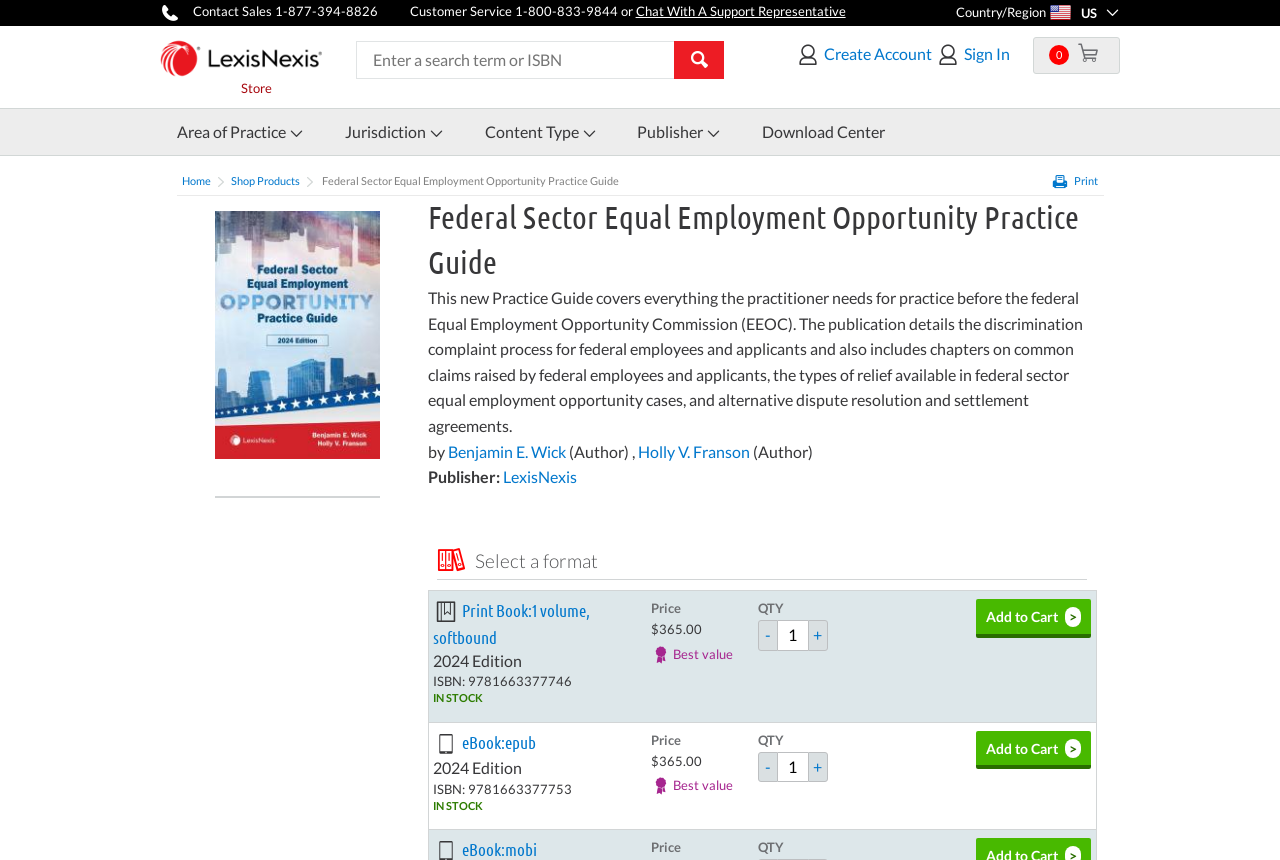Carefully examine the image and provide an in-depth answer to the question: Who are the authors of the practice guide?

I found the answer by looking at the author information section. The authors are listed as links with IDs 729 and 731, which correspond to 'Benjamin E. Wick (Author)' and 'Holly V. Franson (Author)' respectively.